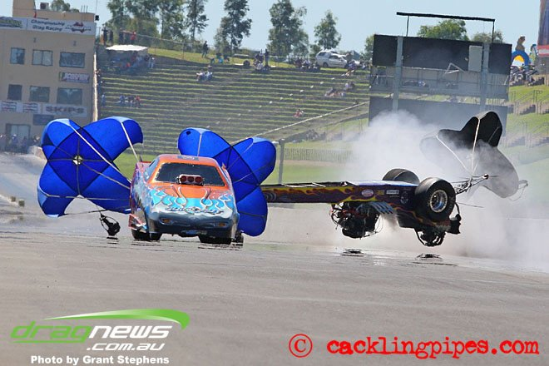What caused the car to lose control?
Look at the image and respond to the question as thoroughly as possible.

According to the caption, the car lost control due to oil on the track, which suggests that the oil spill on the track surface caused the dragster to lose traction and flip over.